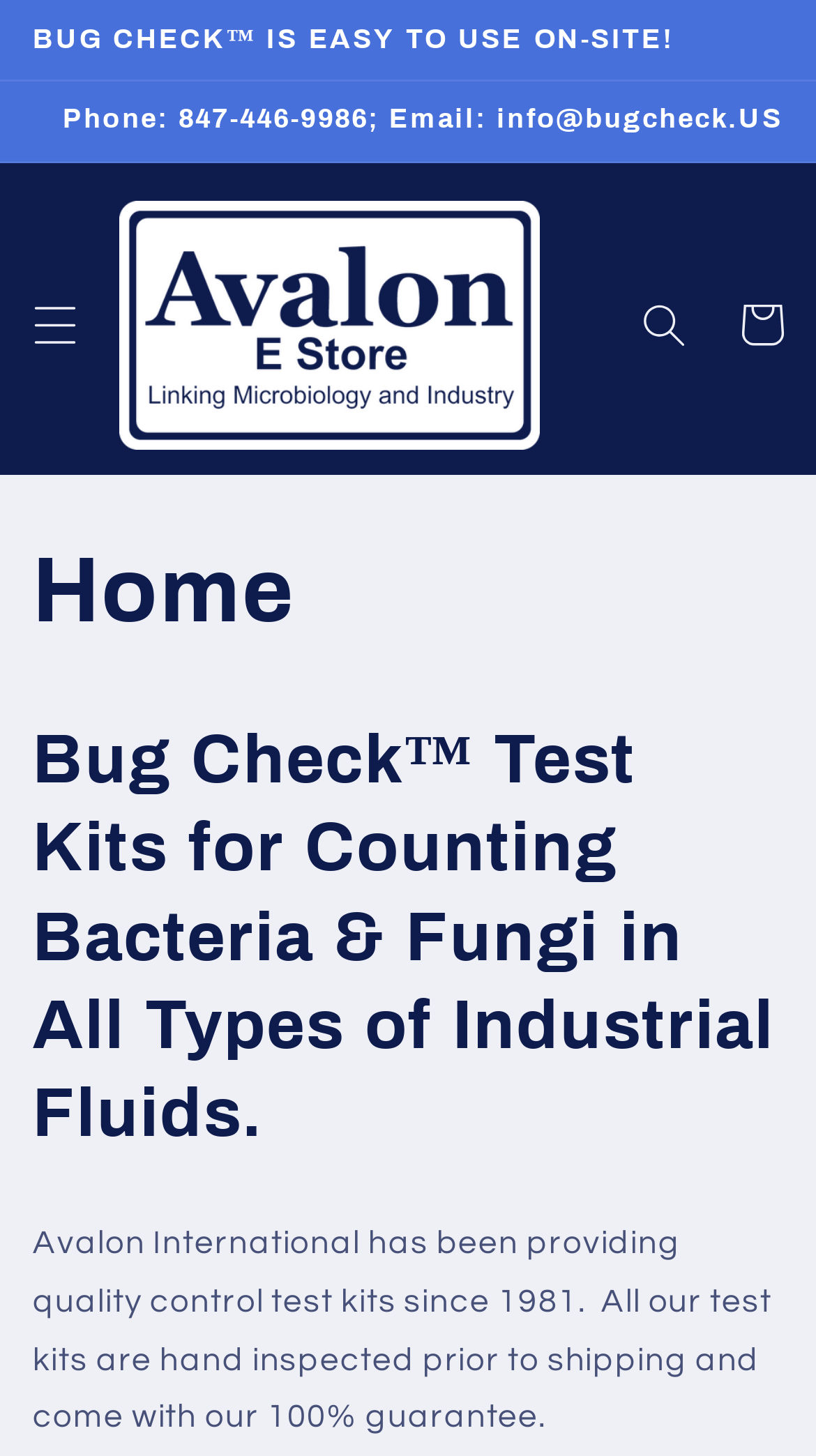Offer an extensive depiction of the webpage and its key elements.

The webpage is about Avalon E Store, which sells Bug Check™ bacteria tests and Sump Soda® coolant additive. At the top of the page, there are two announcement regions, one with a bold heading "BUG CHECK™ IS EASY TO USE ON-SITE!" and another with contact information "Phone: 847-446-9986; Email: info@bugcheck.US". 

To the right of the announcements, there is a menu button and a link to the Avalon E Store, accompanied by an image of the store's logo. On the opposite side, there is a search button and a cart button. 

Below these elements, there is a heading "Home" followed by a more detailed heading "Bug Check™ Test Kits for Counting Bacteria & Fungi in All Types of Industrial Fluids." Underneath, there is a paragraph of text describing Avalon International's quality control test kits, which have been provided since 1981, and come with a 100% guarantee.